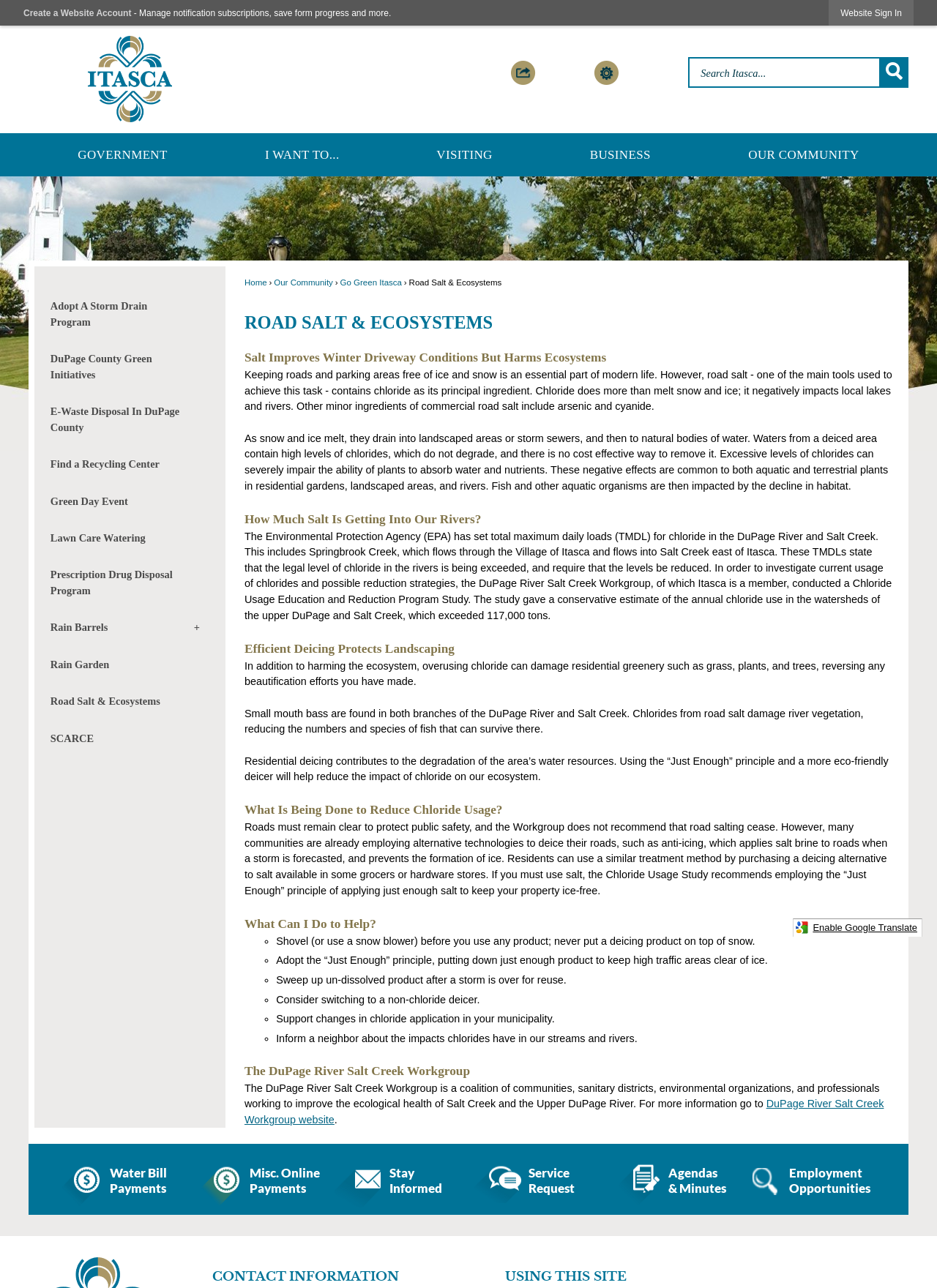Find and indicate the bounding box coordinates of the region you should select to follow the given instruction: "Go to the home page".

[0.031, 0.028, 0.247, 0.095]